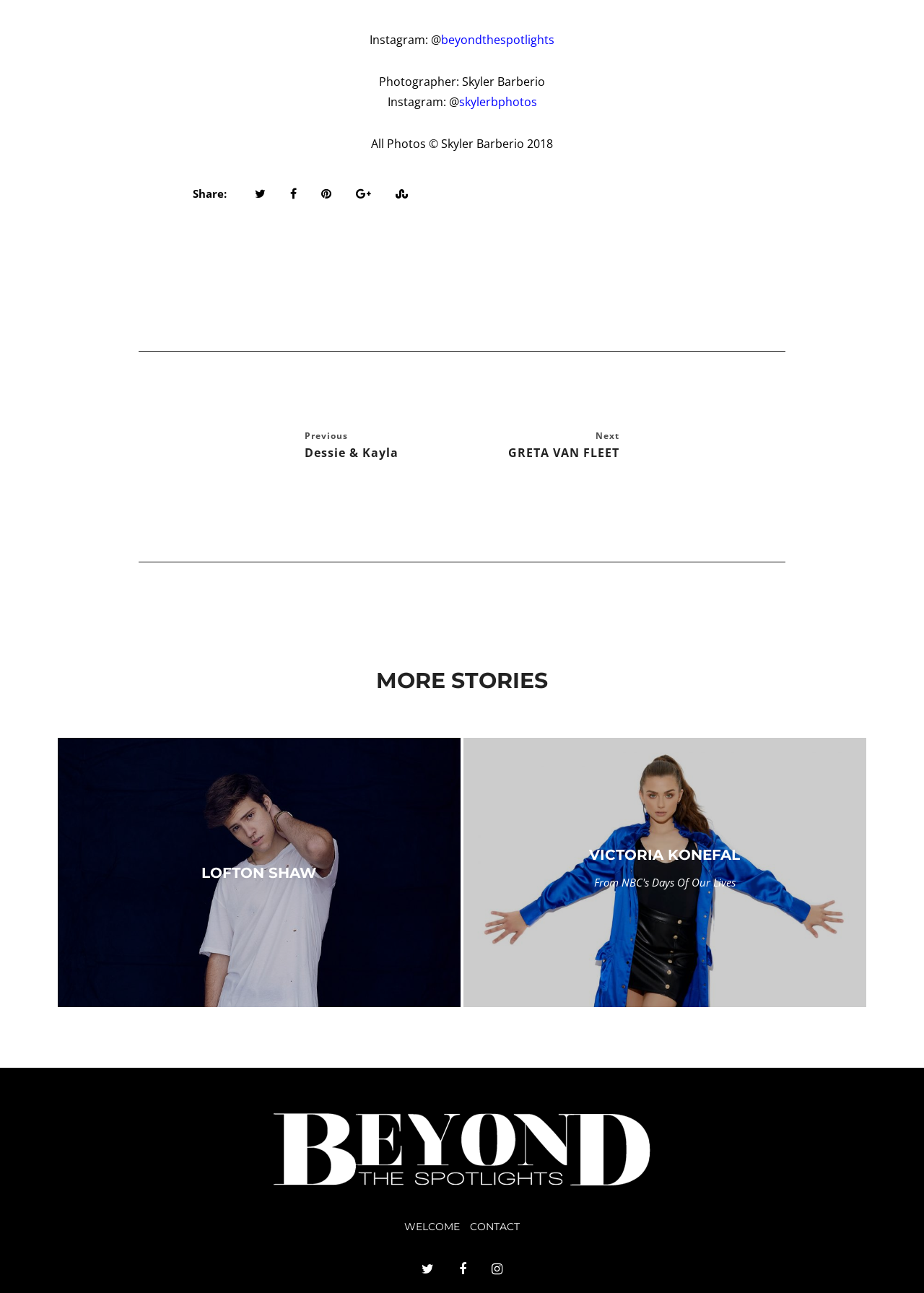How many social media sharing options are available?
Please give a detailed and elaborate explanation in response to the question.

There are five social media sharing options available, which are represented by the icons '', '', '', '', and '' located below the 'Share:' text.